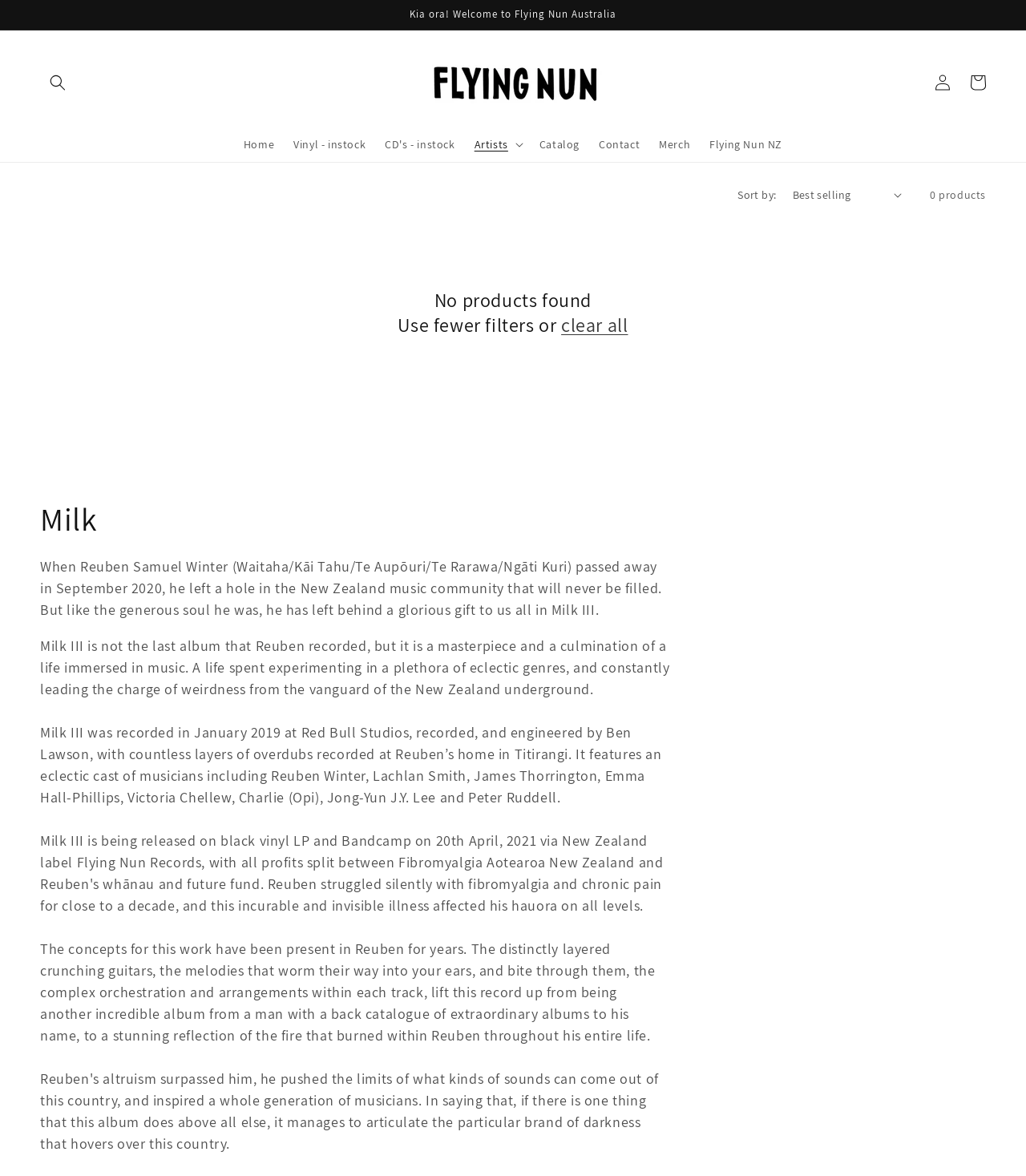Point out the bounding box coordinates of the section to click in order to follow this instruction: "Search for something".

[0.039, 0.055, 0.073, 0.085]